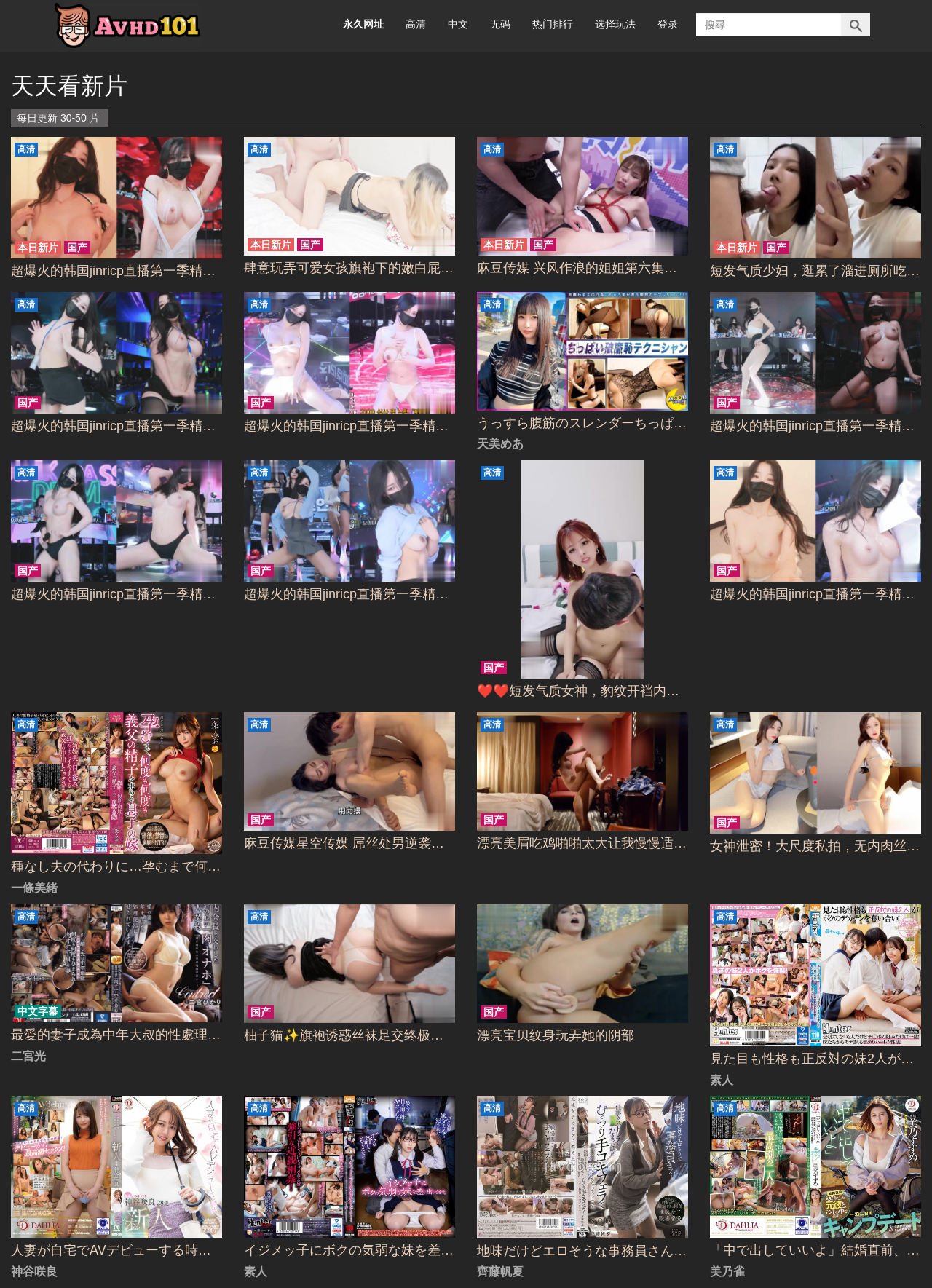Identify the bounding box coordinates necessary to click and complete the given instruction: "Click the logo".

[0.059, 0.0, 0.215, 0.04]